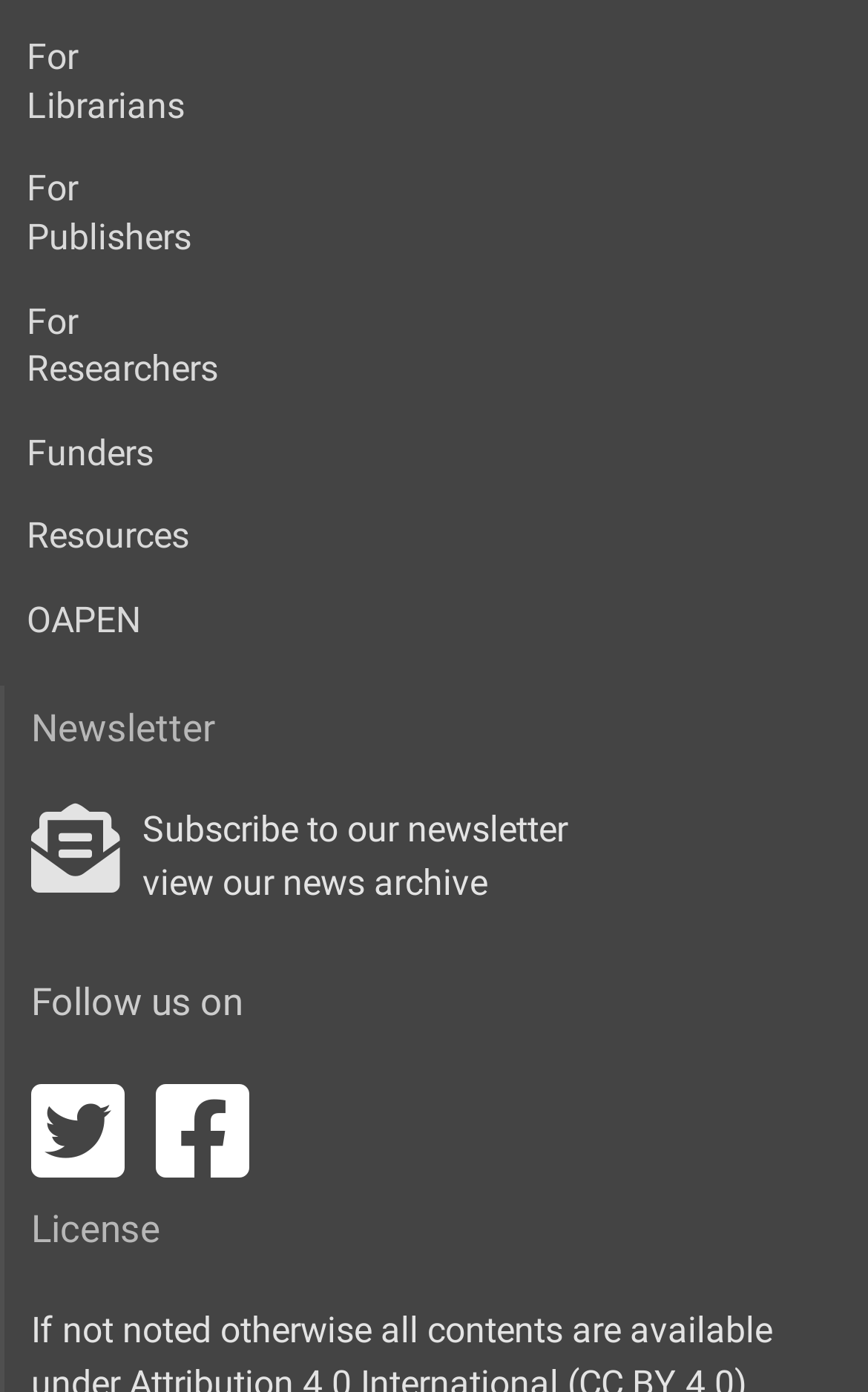How can users follow the website on social media?
Answer the question in as much detail as possible.

The 'Follow us on' section contains two social media icons, which are Facebook and Twitter, indicating that users can follow the website on these two platforms.